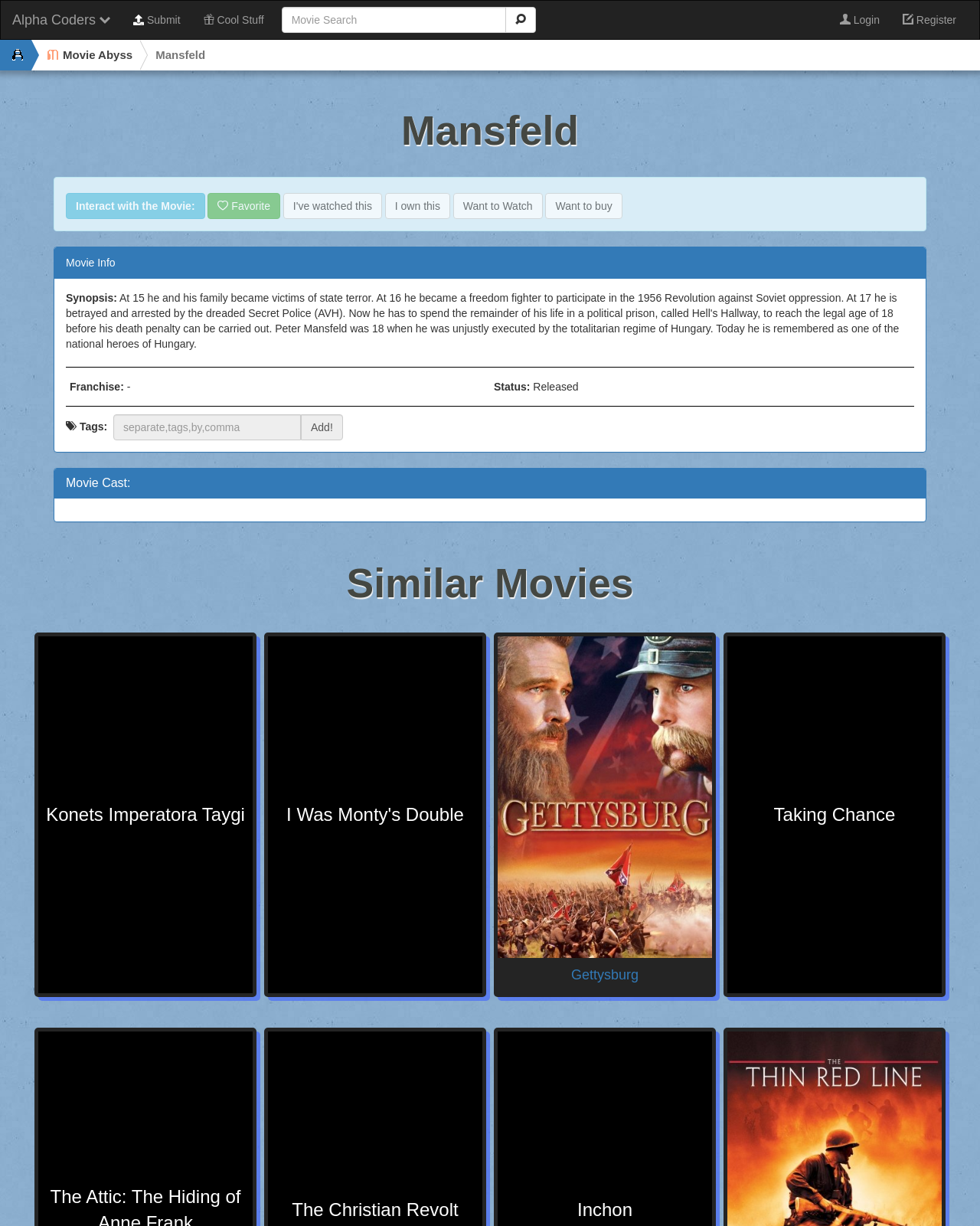What type of information is provided in the 'Movie Cast' section?
Using the image, answer in one word or phrase.

Cast information